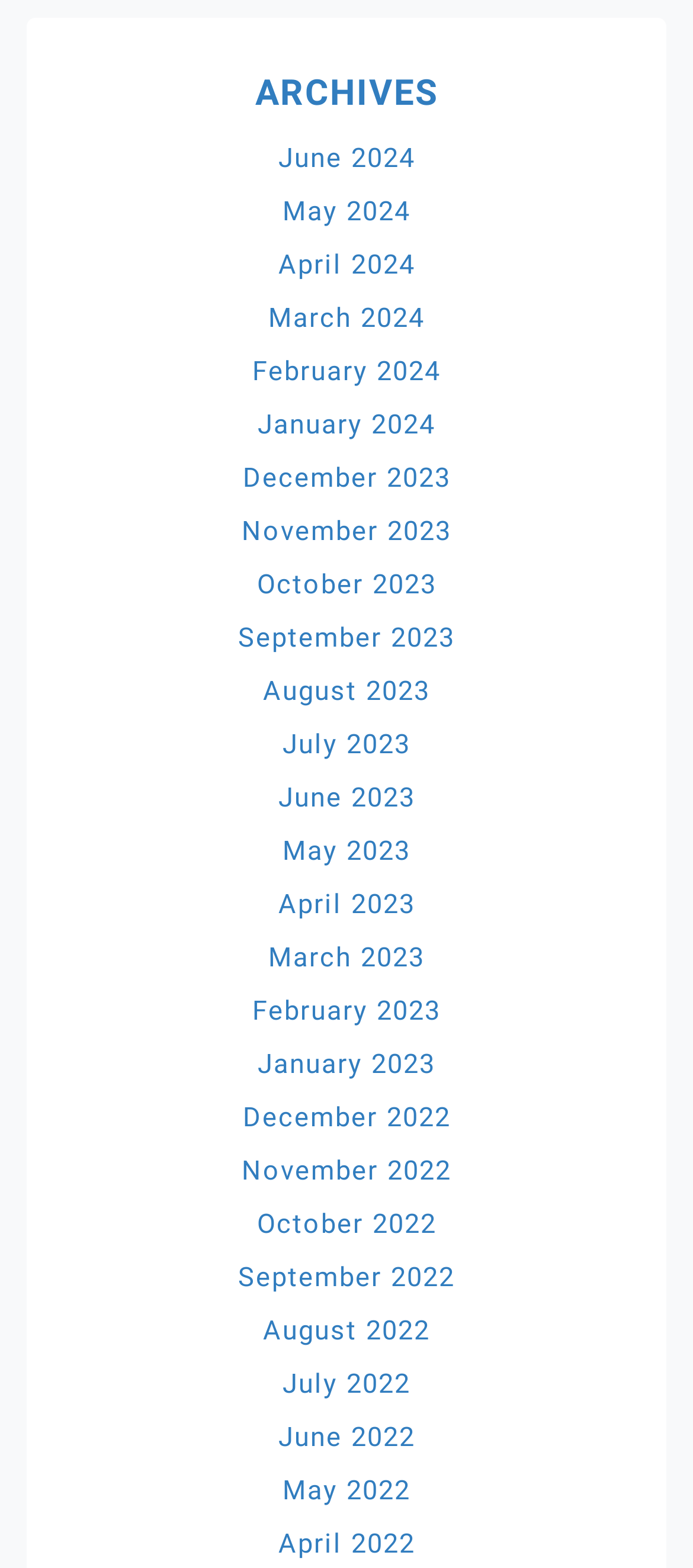From the webpage screenshot, predict the bounding box of the UI element that matches this description: "February 2023".

[0.364, 0.635, 0.636, 0.655]